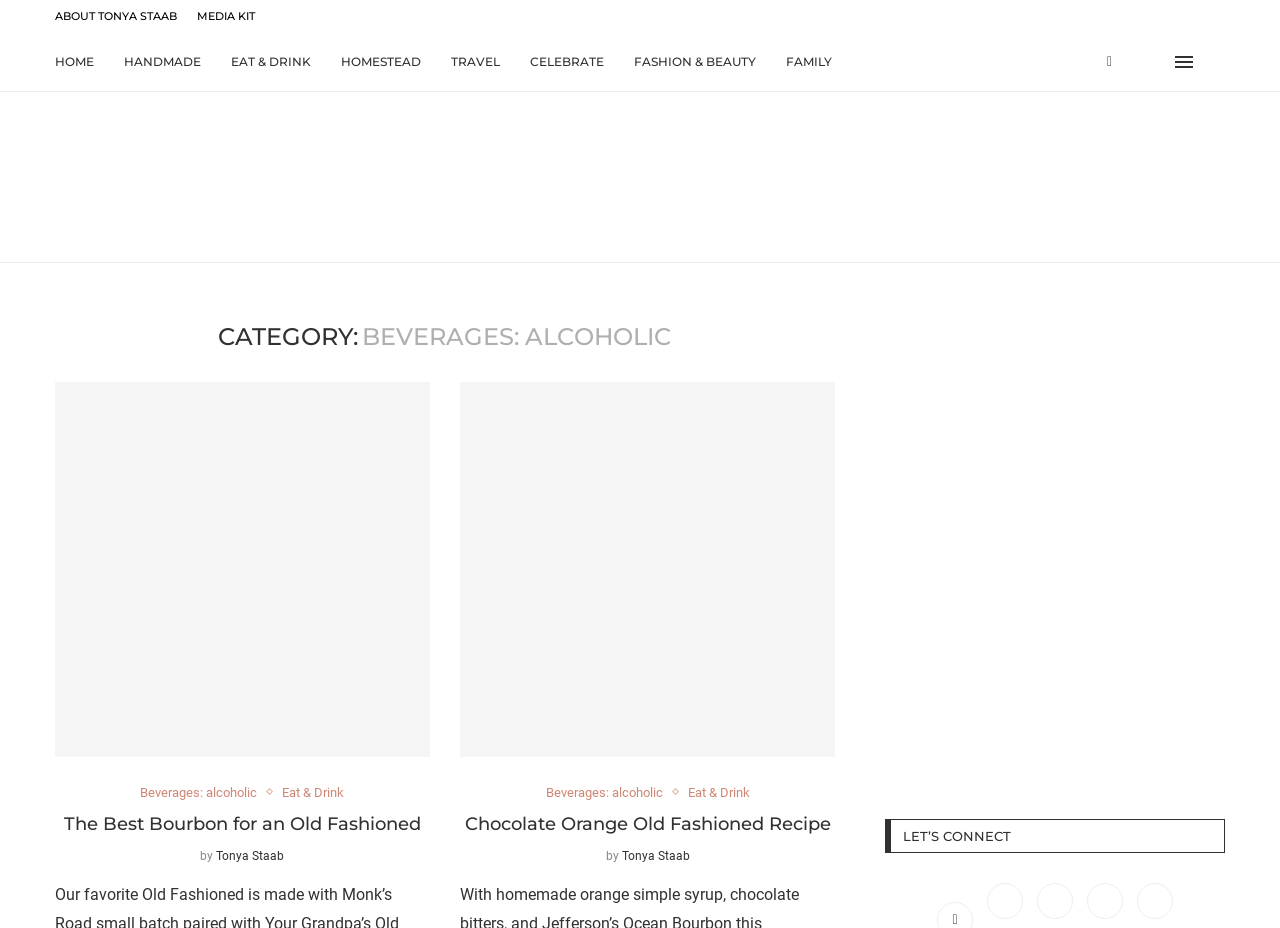Please find and report the bounding box coordinates of the element to click in order to perform the following action: "view beverages alcoholic archives". The coordinates should be expressed as four float numbers between 0 and 1, in the format [left, top, right, bottom].

[0.283, 0.348, 0.525, 0.379]